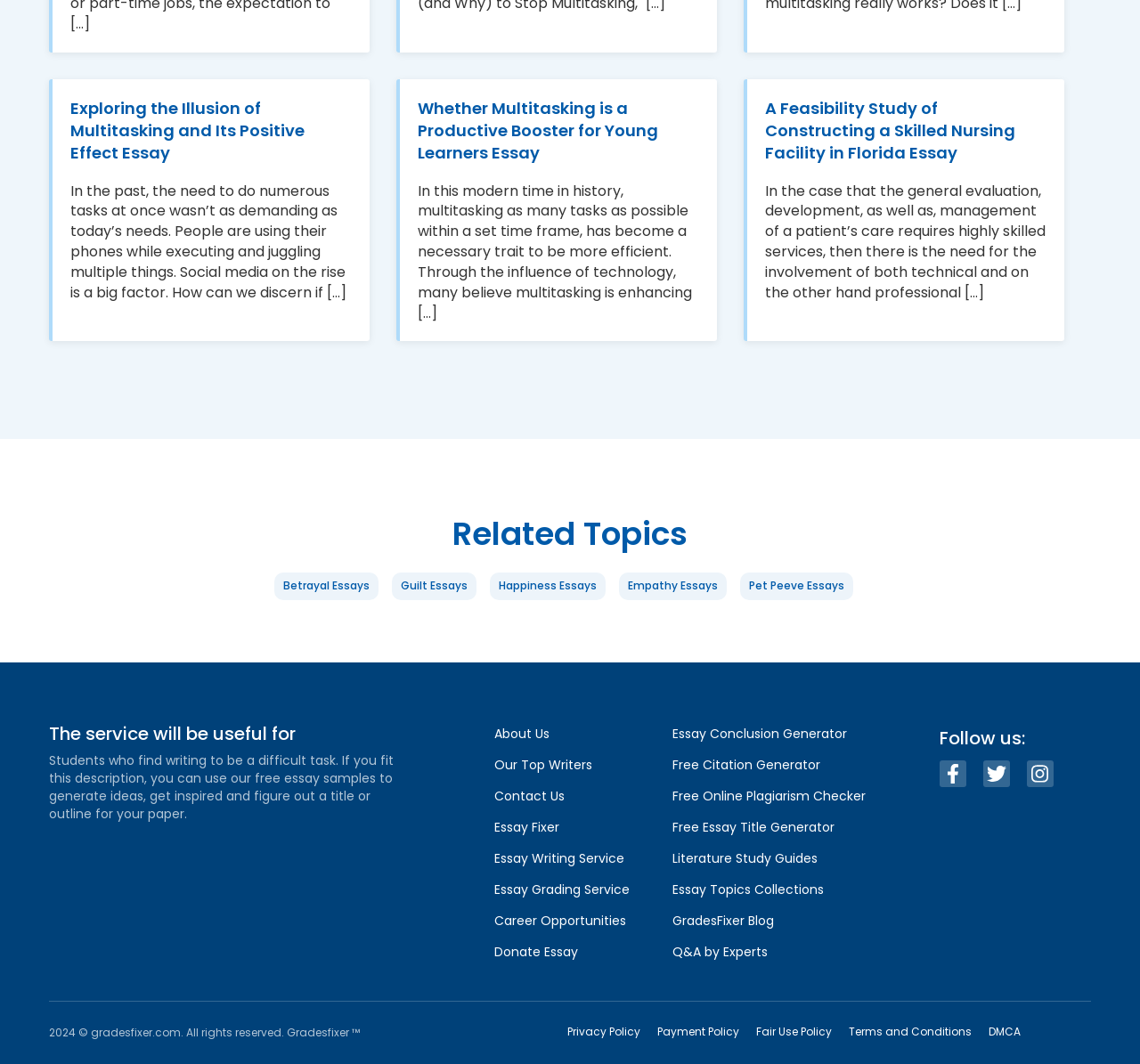Determine the bounding box coordinates of the clickable region to follow the instruction: "Follow GradesFixer on social media".

[0.824, 0.714, 0.848, 0.74]